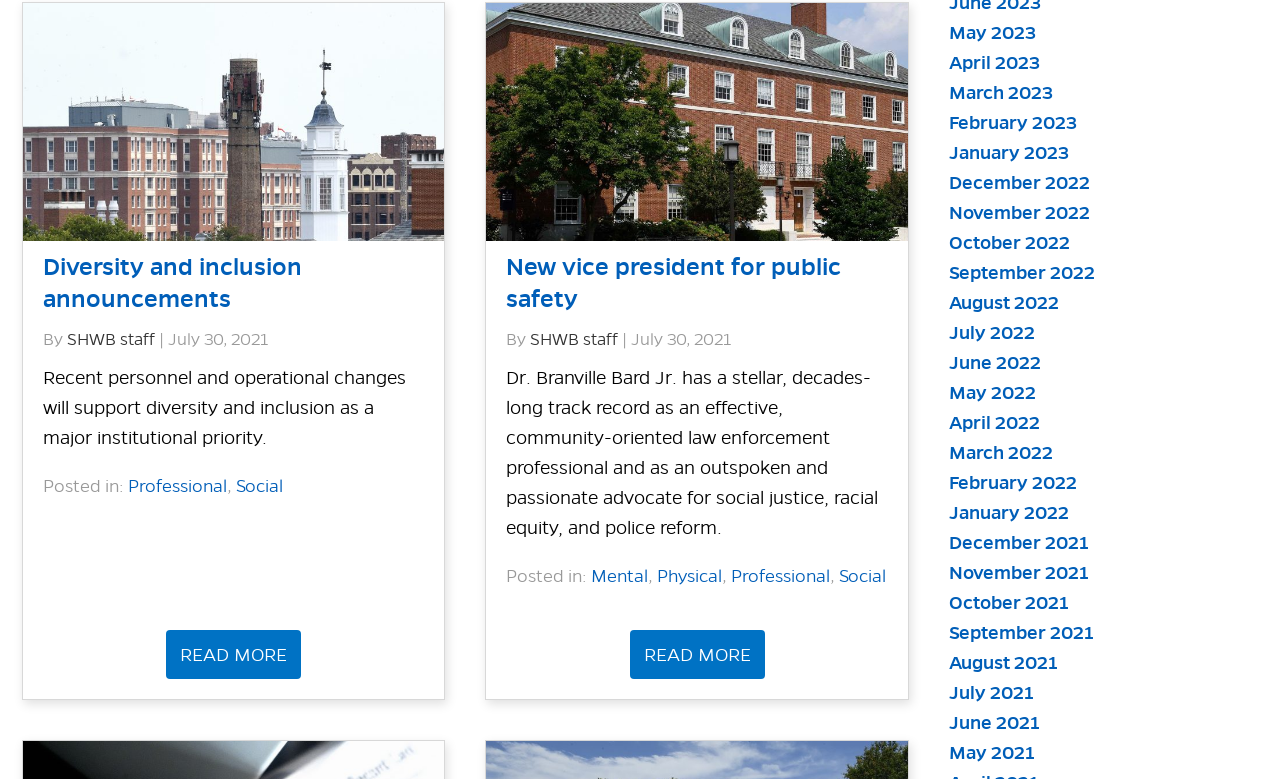Please reply to the following question with a single word or a short phrase:
What is the name of the new vice president for public safety?

Dr. Branville Bard Jr.